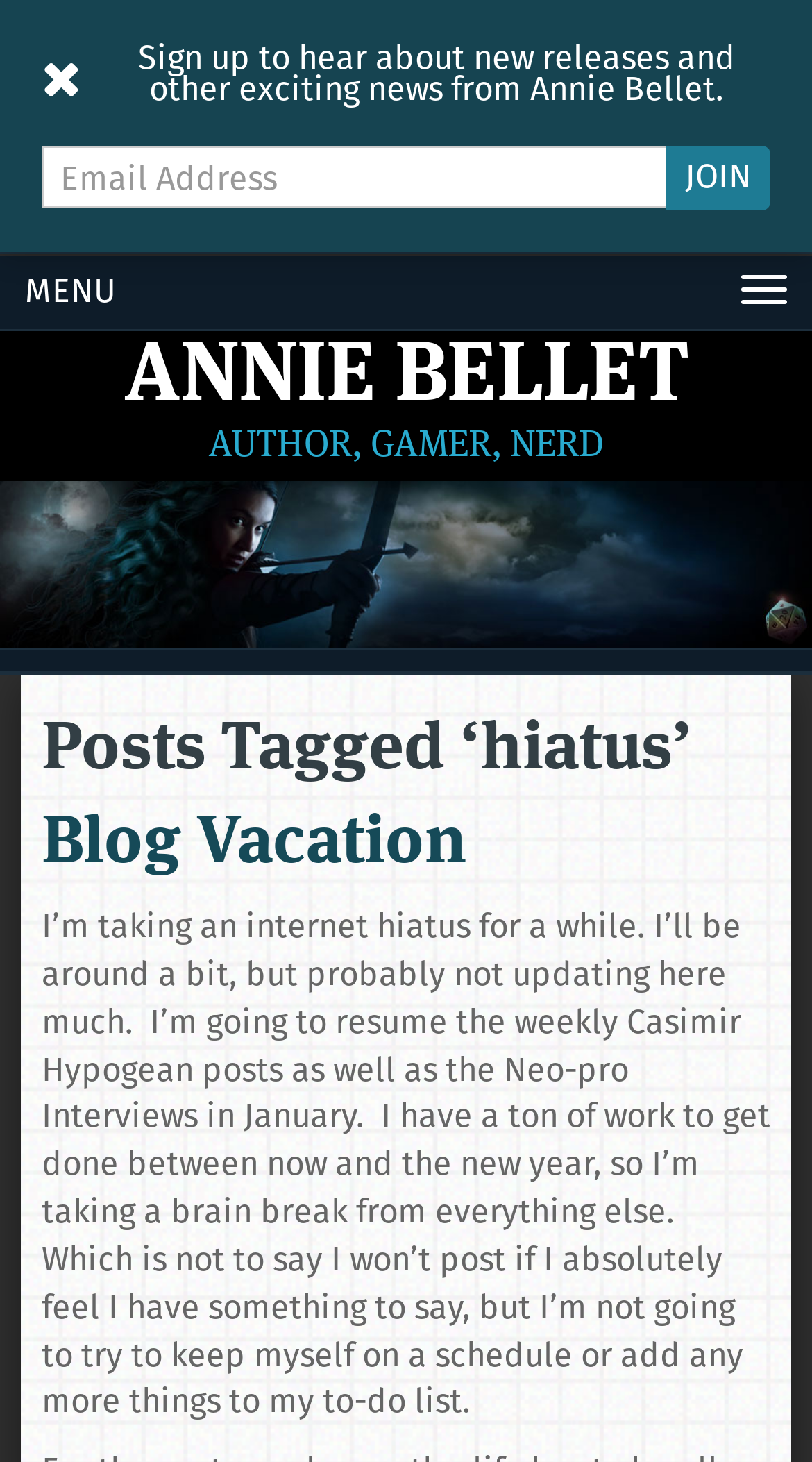Use a single word or phrase to respond to the question:
When will the author resume posting?

January